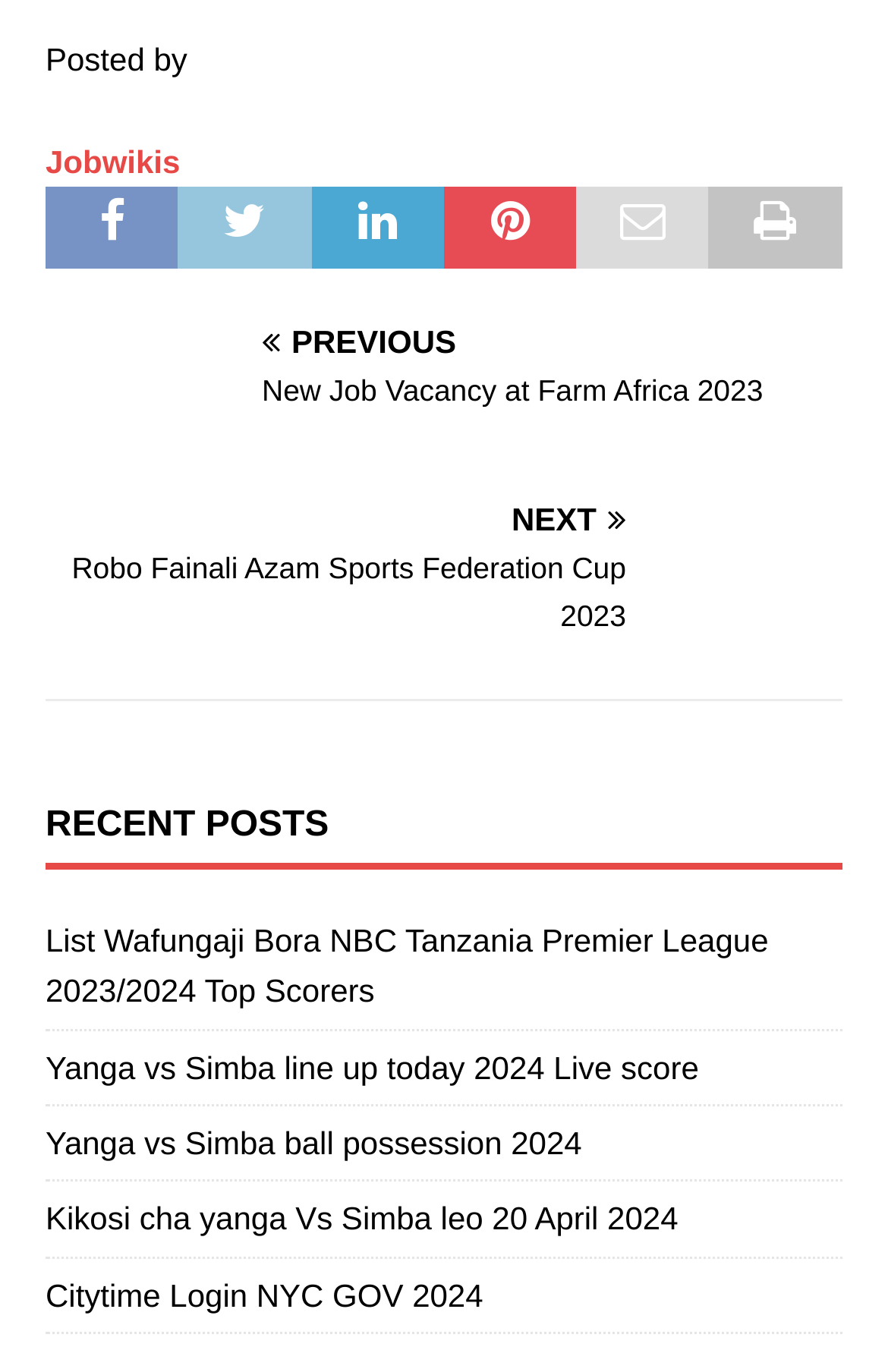Determine the bounding box coordinates of the clickable region to execute the instruction: "browse Lifestyle". The coordinates should be four float numbers between 0 and 1, denoted as [left, top, right, bottom].

None